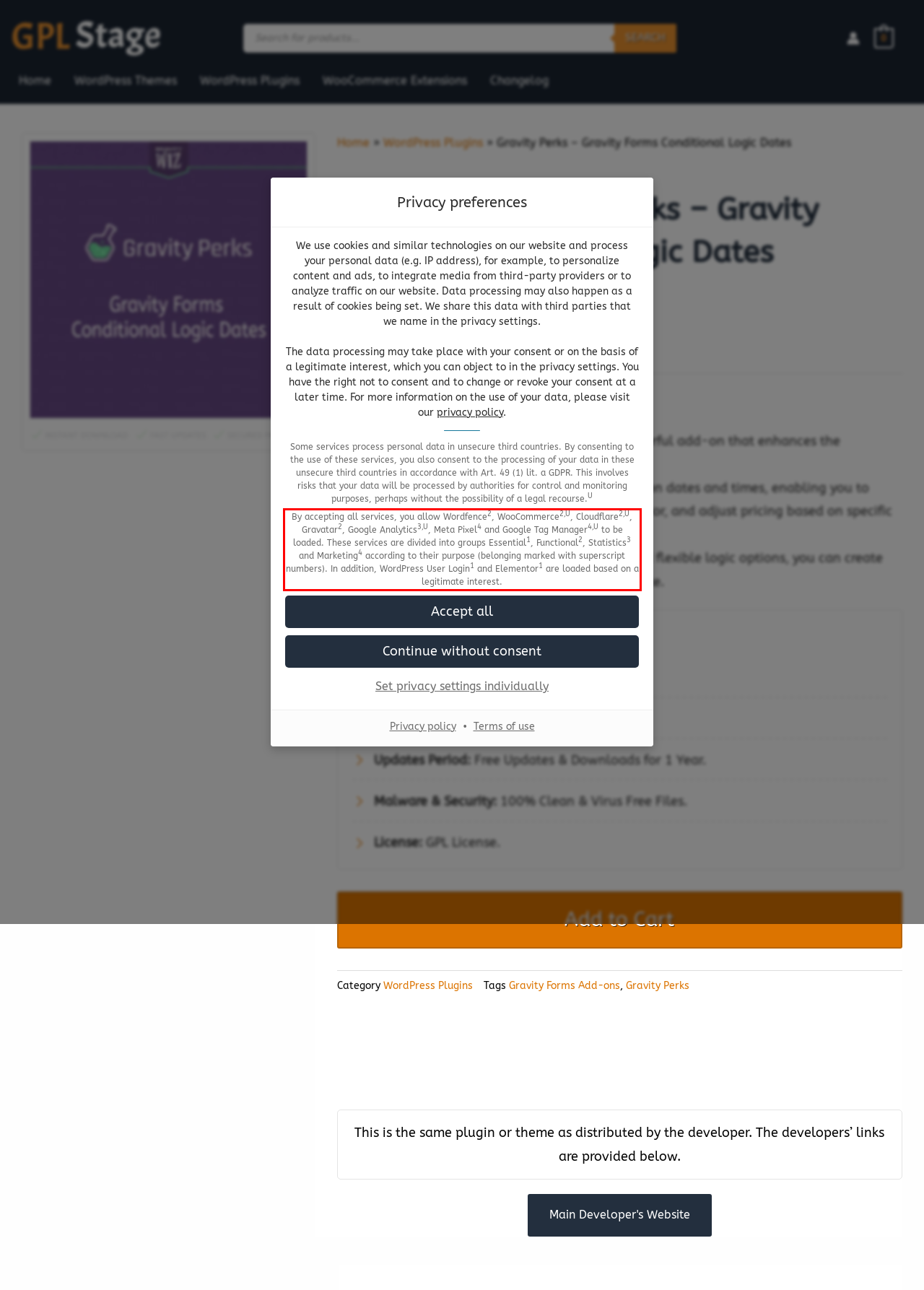You are given a webpage screenshot with a red bounding box around a UI element. Extract and generate the text inside this red bounding box.

By accepting all services, you allow Wordfence2 (Functional) , WooCommerce2,U (Functional, Data processing in unsecure third countries) , Cloudflare2,U (Functional, Data processing in unsecure third countries) , Gravatar2 (Functional) , Google Analytics3,U (Statistics, Data processing in unsecure third countries) , Meta Pixel4 (Marketing) and Google Tag Manager4,U (Marketing, Data processing in unsecure third countries) to be loaded. These services are divided into groups Essential1, Functional2, Statistics3 and Marketing4 according to their purpose (belonging marked with superscript numbers). In addition, WordPress User Login1 (Essential) and Elementor1 (Essential) are loaded based on a legitimate interest.